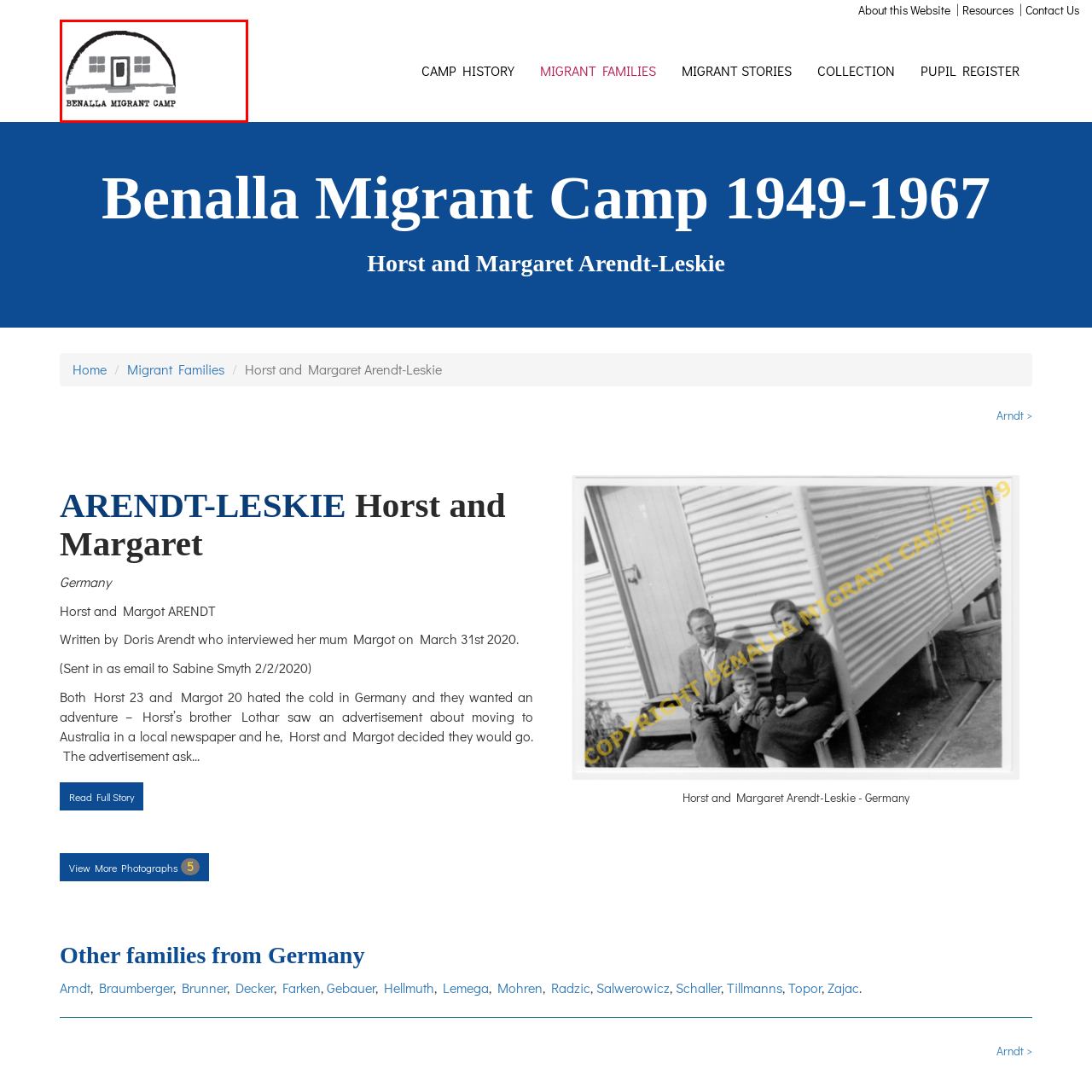Inspect the image surrounded by the red boundary and answer the following question in detail, basing your response on the visual elements of the image: 
What is written below the graphic?

The caption states that below the graphic, the name 'BENALLA MIGRANT CAMP' is prominently displayed in bold lettering, which serves as a clear identifier of the camp.